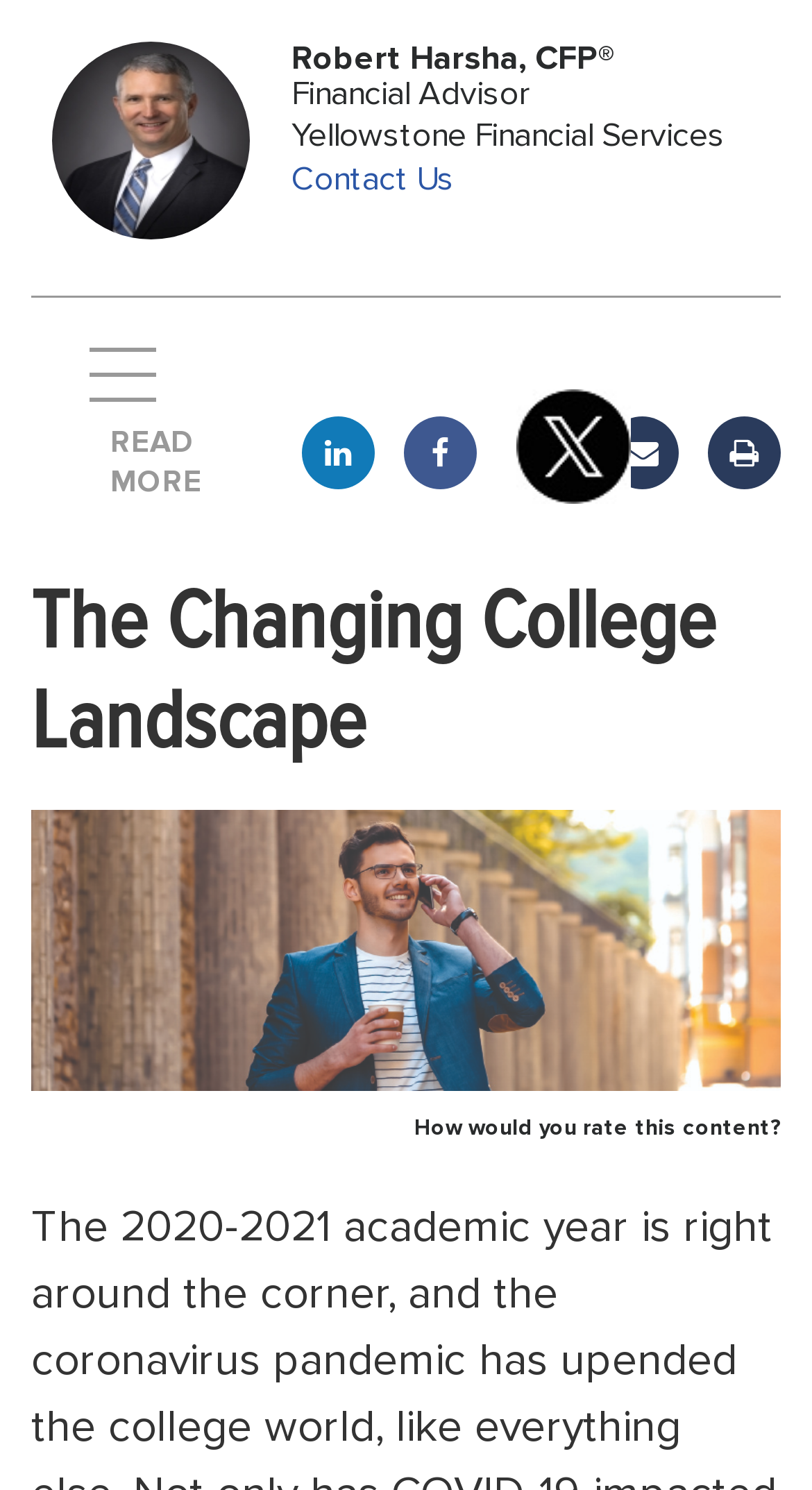Please extract and provide the main headline of the webpage.

The Changing College Landscape